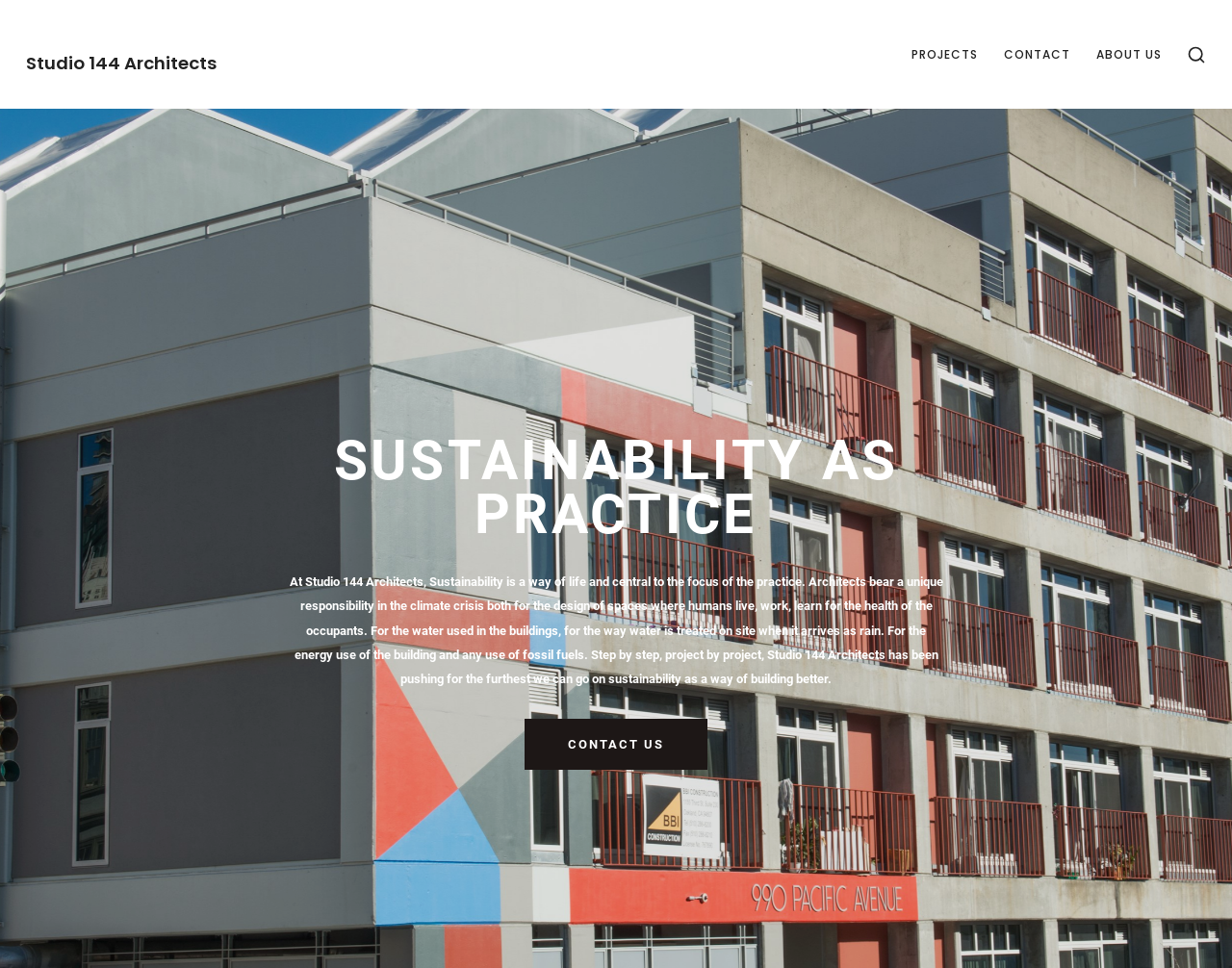Give a concise answer using only one word or phrase for this question:
What can you do on this webpage?

Contact Studio 144 Architects